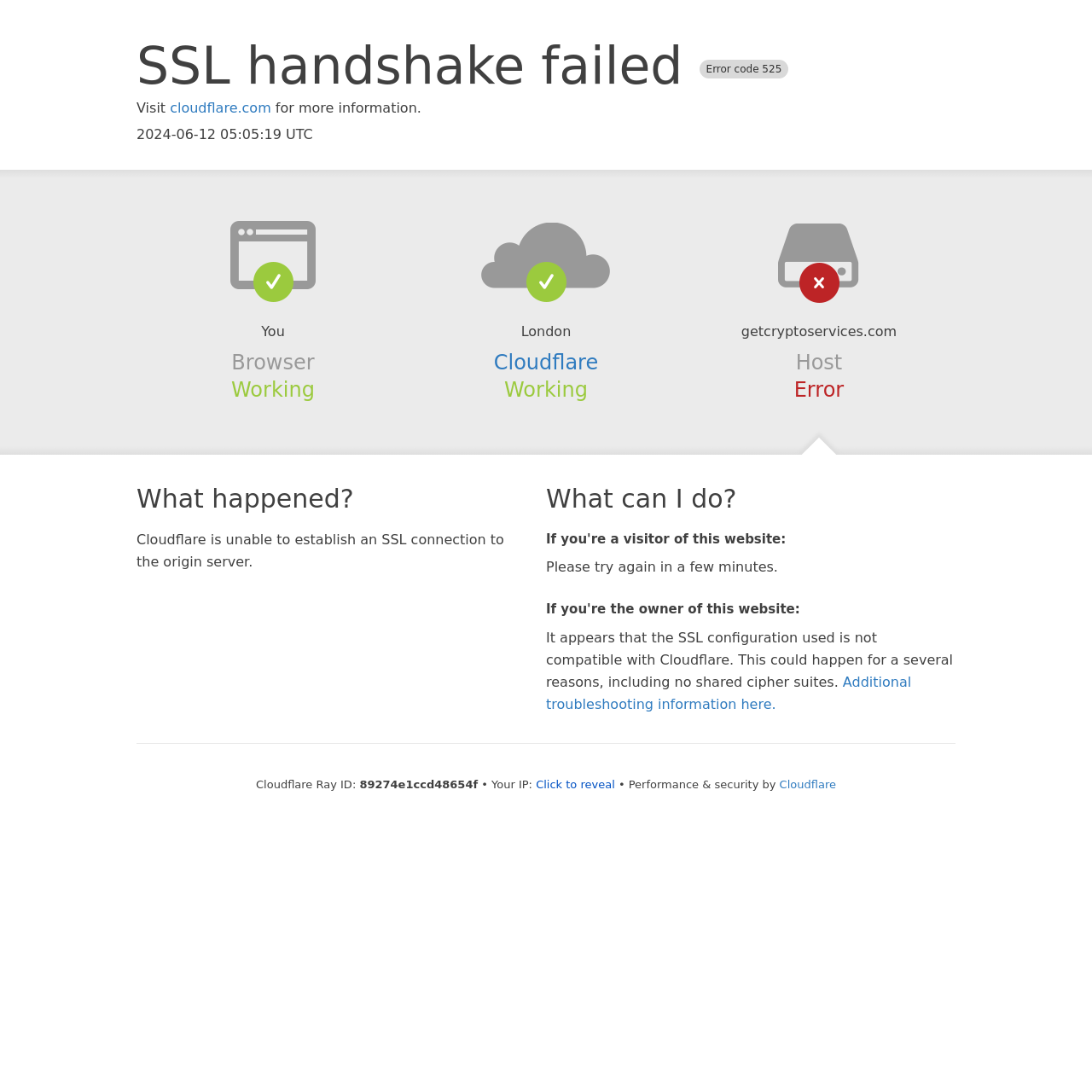Locate and extract the text of the main heading on the webpage.

SSL handshake failed Error code 525